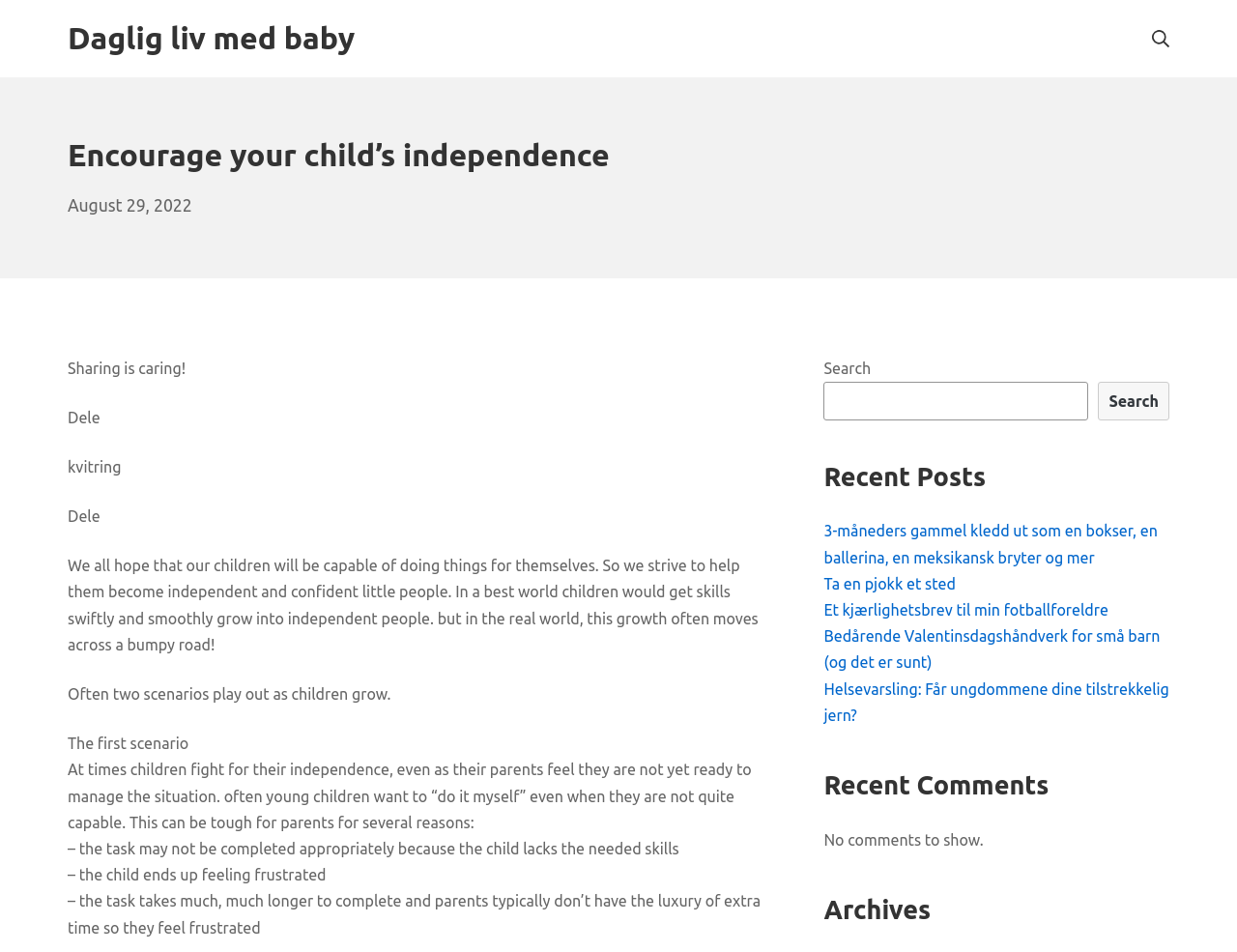Is there a search function on the webpage?
Please answer the question with a single word or phrase, referencing the image.

Yes